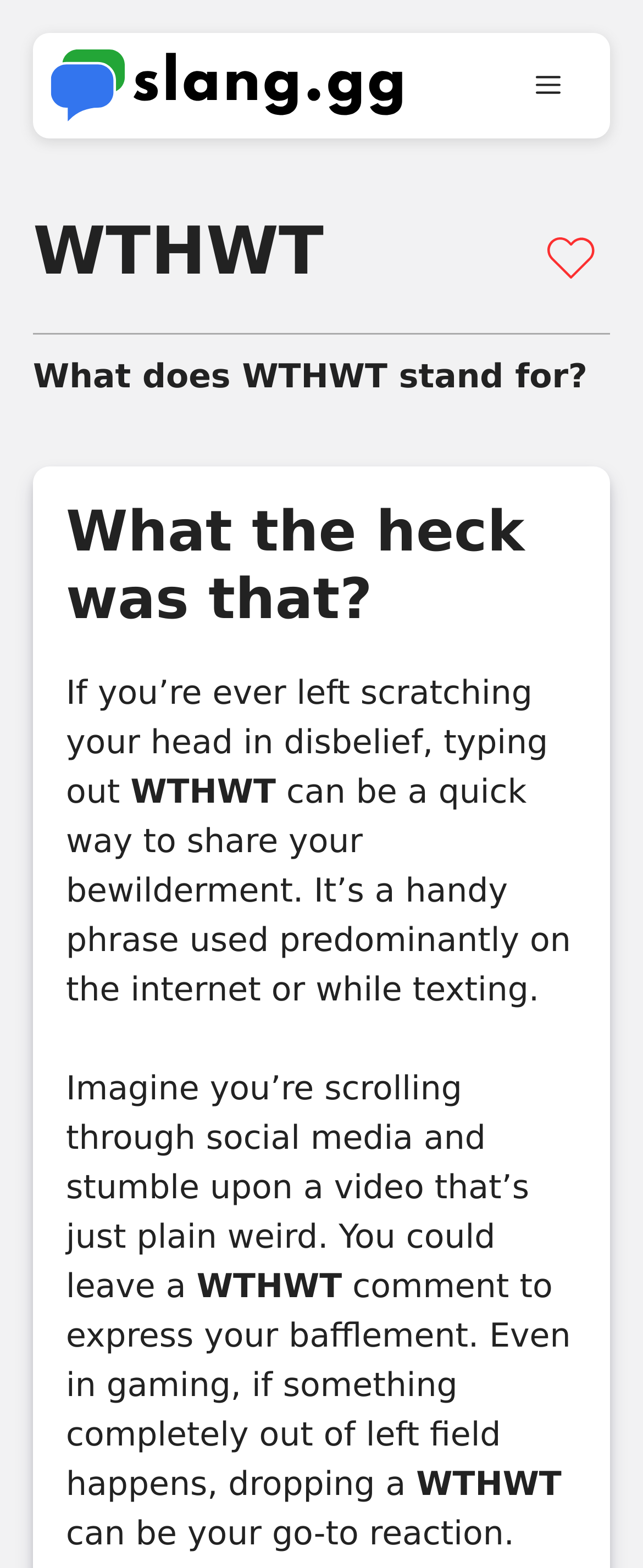Use the details in the image to answer the question thoroughly: 
What is an example scenario where WTHWT can be used?

One example scenario where WTHWT can be used is when reacting to a weird video on social media, as mentioned in the text 'Imagine you’re scrolling through social media and stumble upon a video that’s just plain weird. You could leave a comment to express your bafflement.' This scenario is described in the middle of the webpage.